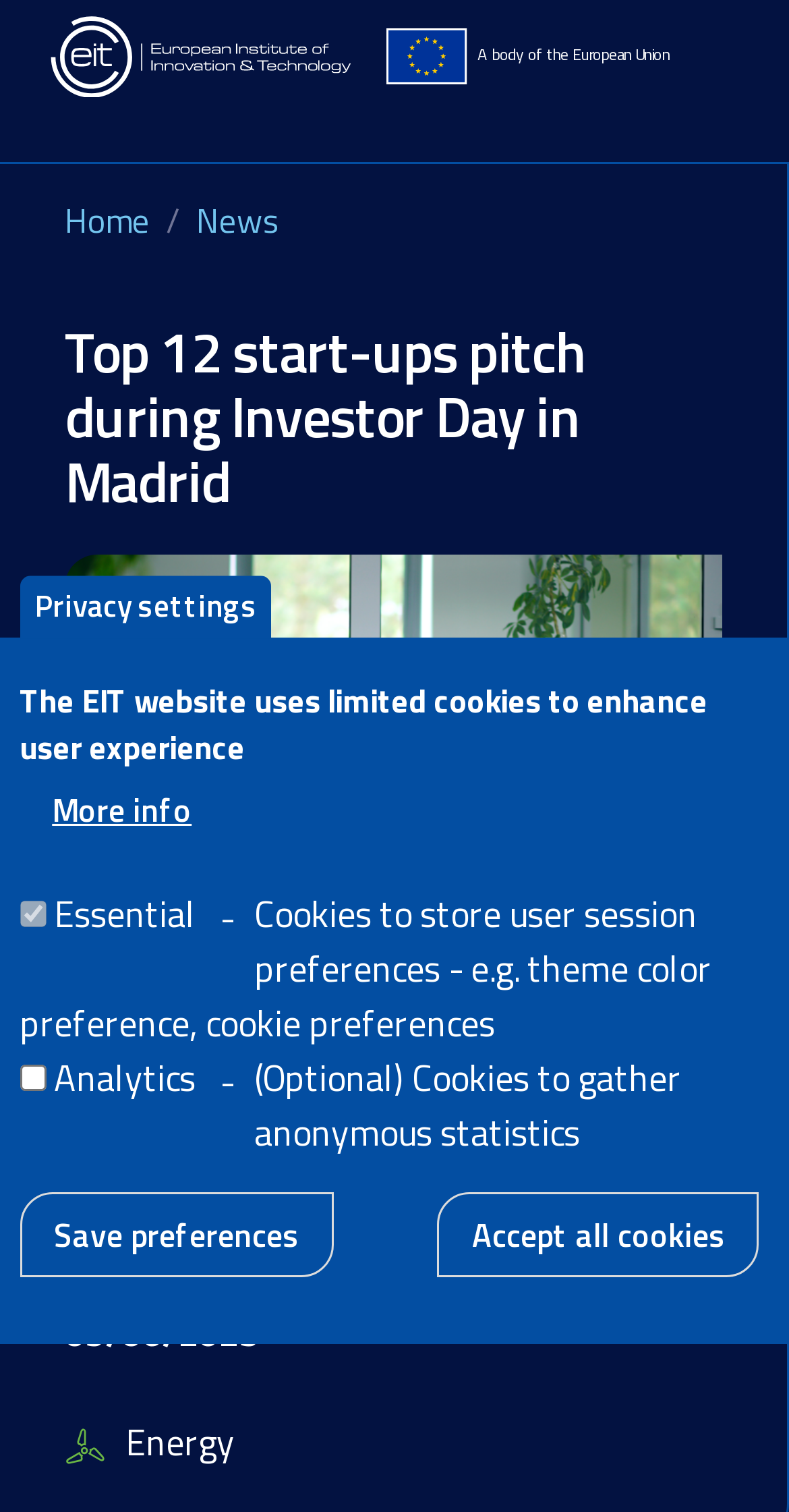Based on the element description, predict the bounding box coordinates (top-left x, top-left y, bottom-right x, bottom-right y) for the UI element in the screenshot: alt="Disguised"

None